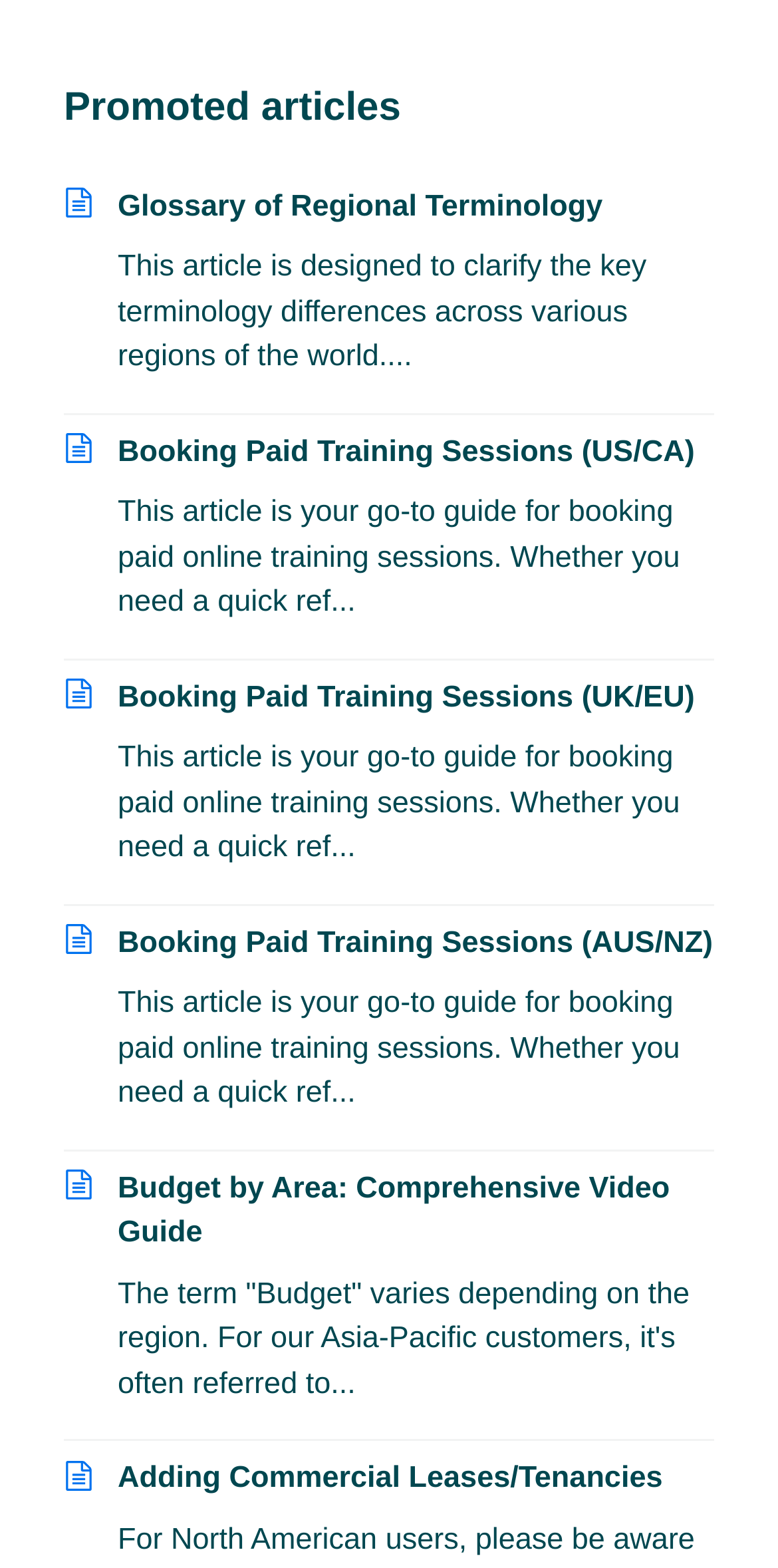What is the term referred to in the Asia-Pacific region?
Ensure your answer is thorough and detailed.

According to the StaticText element, in the Asia-Pacific region, the term 'Budget' is often referred to differently, implying that the region has a unique understanding of this term.